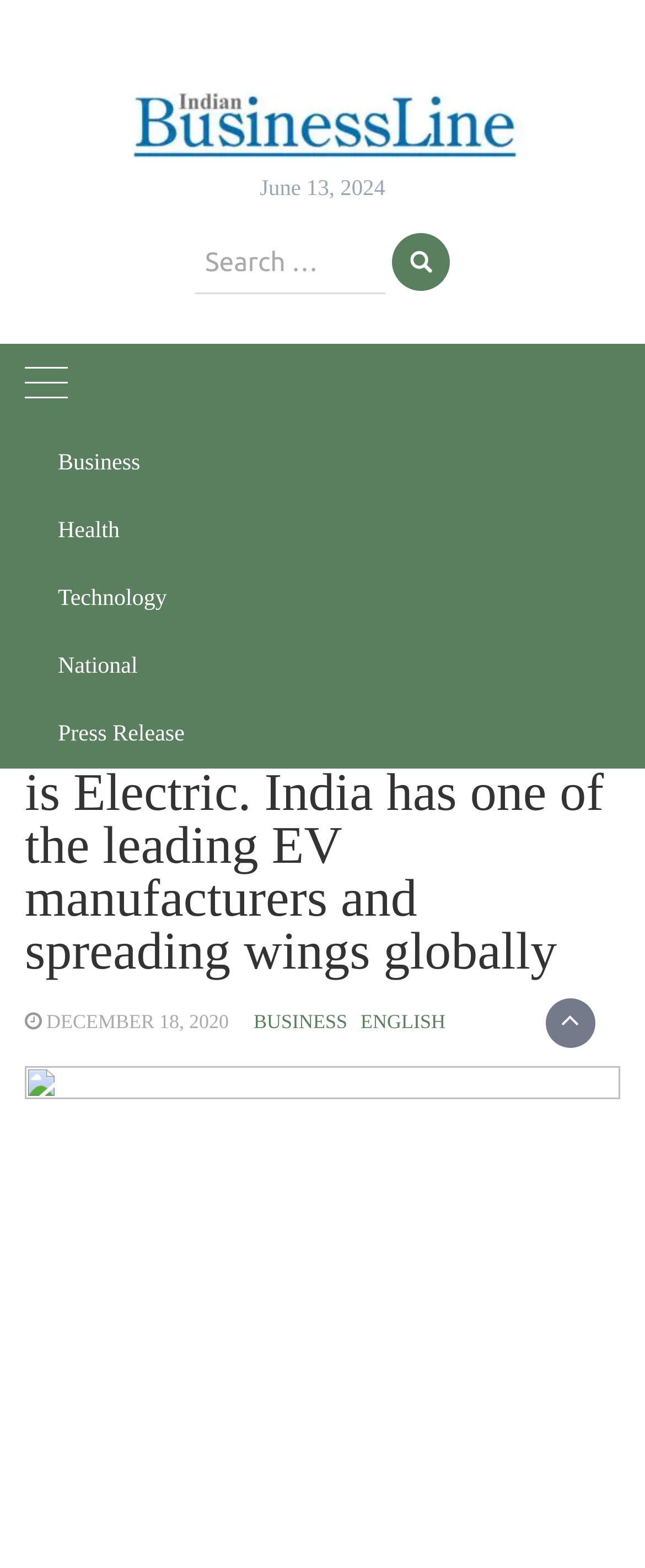Provide a one-word or short-phrase answer to the question:
What is the date mentioned above the search bar?

June 13, 2024